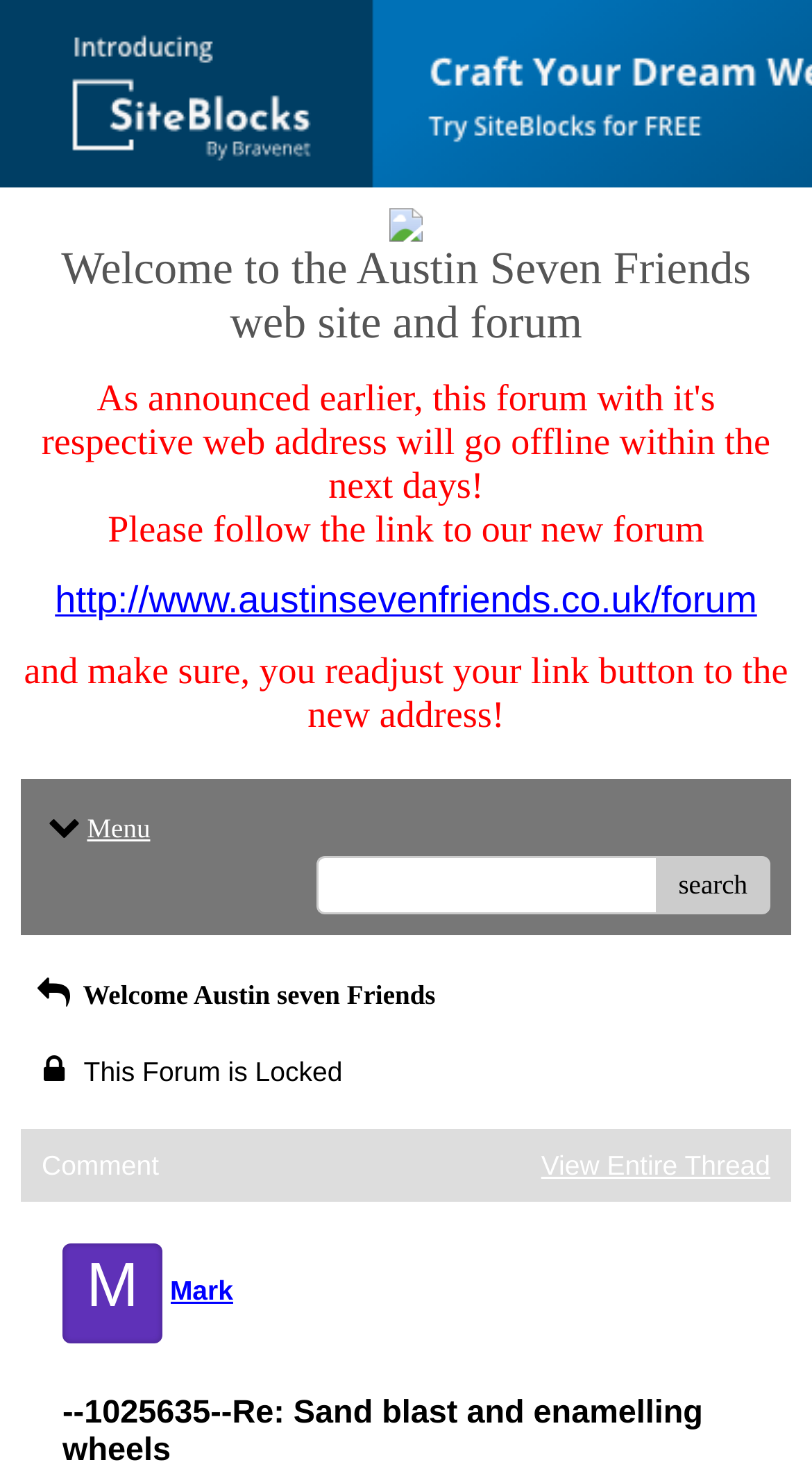What can users do on this webpage?
Respond to the question with a well-detailed and thorough answer.

Based on the webpage content, users can search for specific topics using the search button and view entire threads, including the one displayed on the webpage.